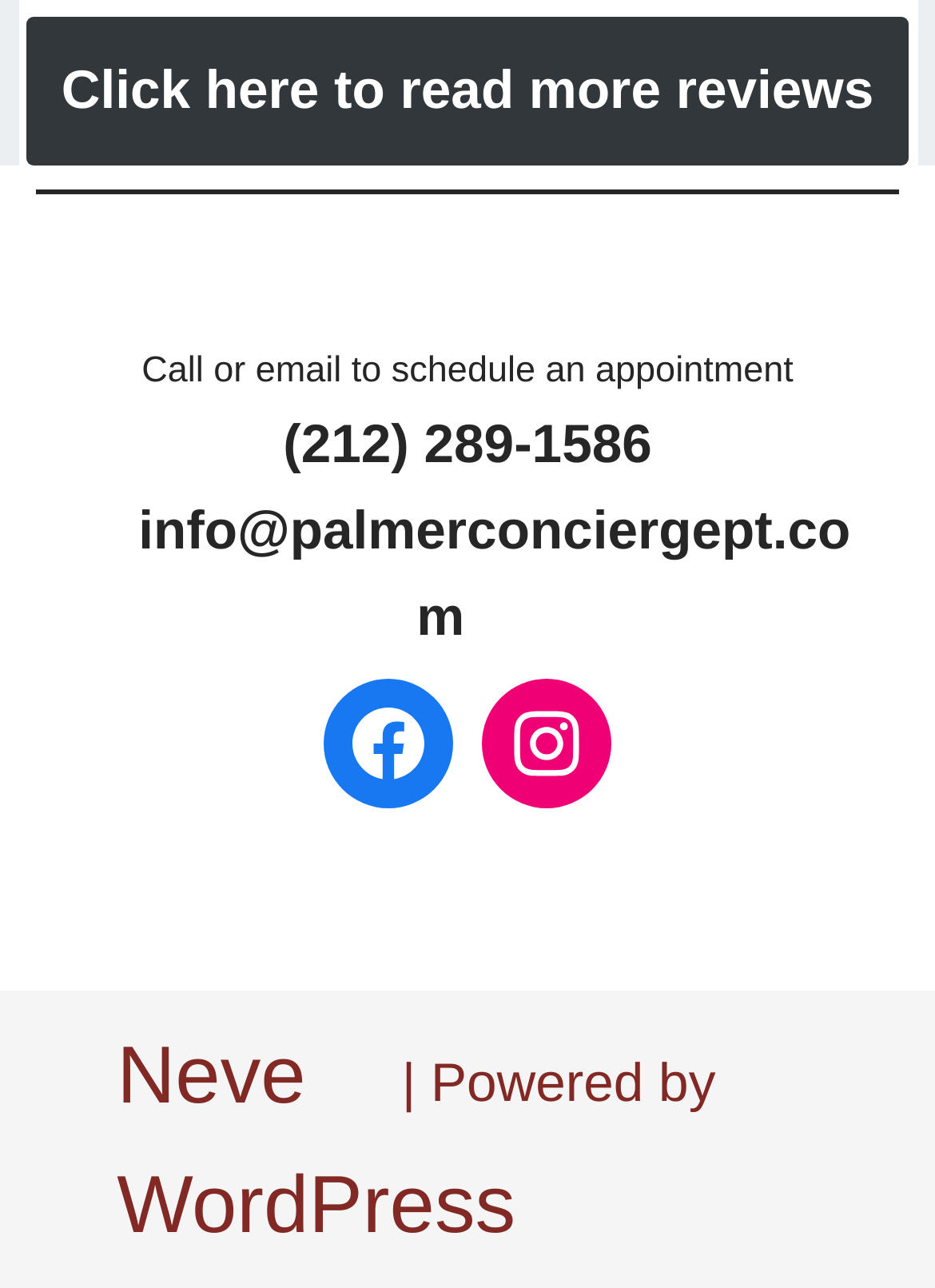Locate the bounding box of the user interface element based on this description: "Privacy Policy".

None